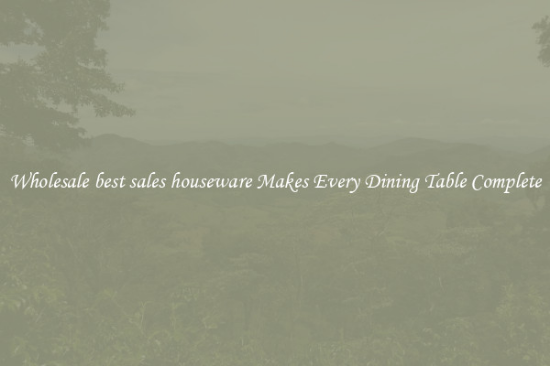Respond to the question below with a concise word or phrase:
What is the connection between beautifully set tables and meaningful moments?

Bringing people together